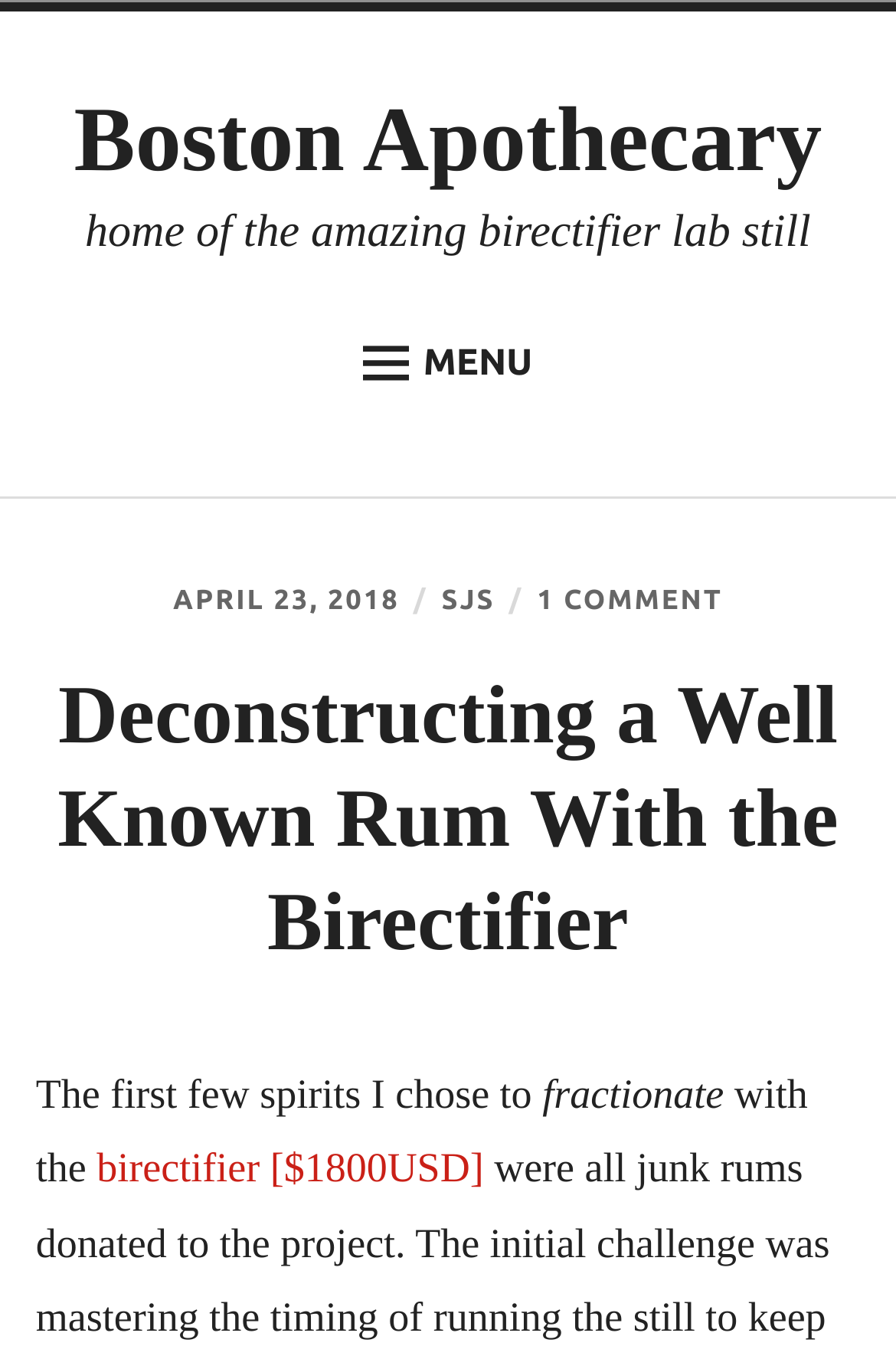Locate the bounding box coordinates of the clickable area to execute the instruction: "Share via Facebook". Provide the coordinates as four float numbers between 0 and 1, represented as [left, top, right, bottom].

None